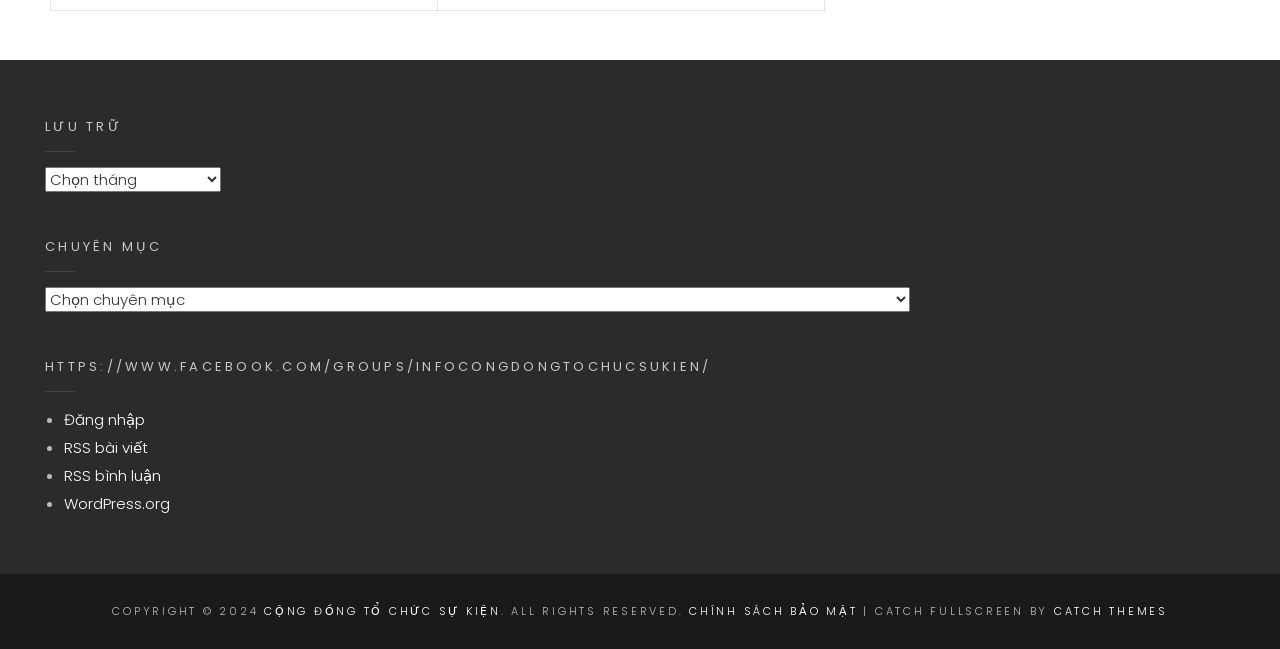Answer this question in one word or a short phrase: What is the name of the theme provider?

CATCH THEMES